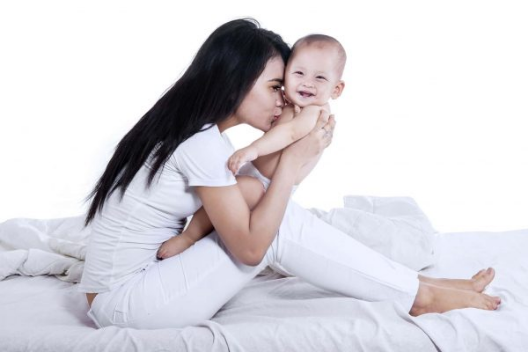Generate a detailed caption that encompasses all aspects of the image.

The image depicts a heartwarming moment between a mother and her baby, set against a minimalist white background. The mother, dressed in a casual white outfit, is lovingly kissing her baby on the cheek, showcasing a deep bond filled with affection. The baby, with a joyful expression, appears to be laughing or smiling widely, promoting a sense of happiness and warmth. This tender interaction captures the beauty of motherhood, reflecting the themes of care and nurturing highlighted in the overarching message of individualized care for women at various life stages. This image resonates with the mission of providing attentive obstetrical and gynecological services, emphasizing the importance of personal connections in healthcare.